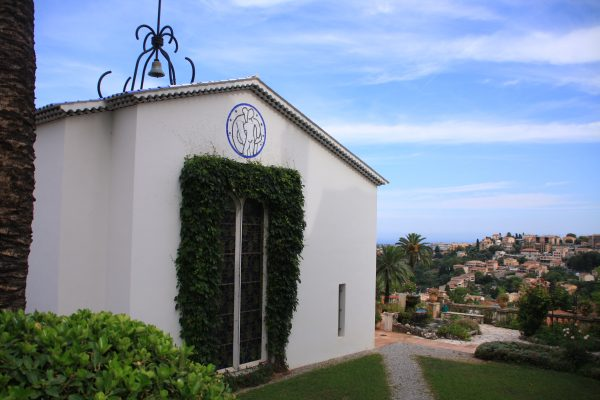Explain what is happening in the image with as much detail as possible.

The image captures the serene exterior of the chapel known as La Chapelle du Rosaire, designed by the renowned French painter Henri Matisse. Nestled in the picturesque village of Vence, this quaint structure is characterized by its clean white walls adorned with lush green ivy, a symbol of tranquility and nature's embrace. The chapel features a distinctive circular emblem at its apex, reflecting Matisse's artistic vision. In the background, the charming village of Saint-Paul-de-Vence unfolds, showcasing its terracotta rooftops and lush greenery against a clear blue sky, inviting visitors to explore its artistic and cultural heritage. This location is a highlight of the day's itinerary in the region, celebrated for its inspirational beauty and artistic significance.